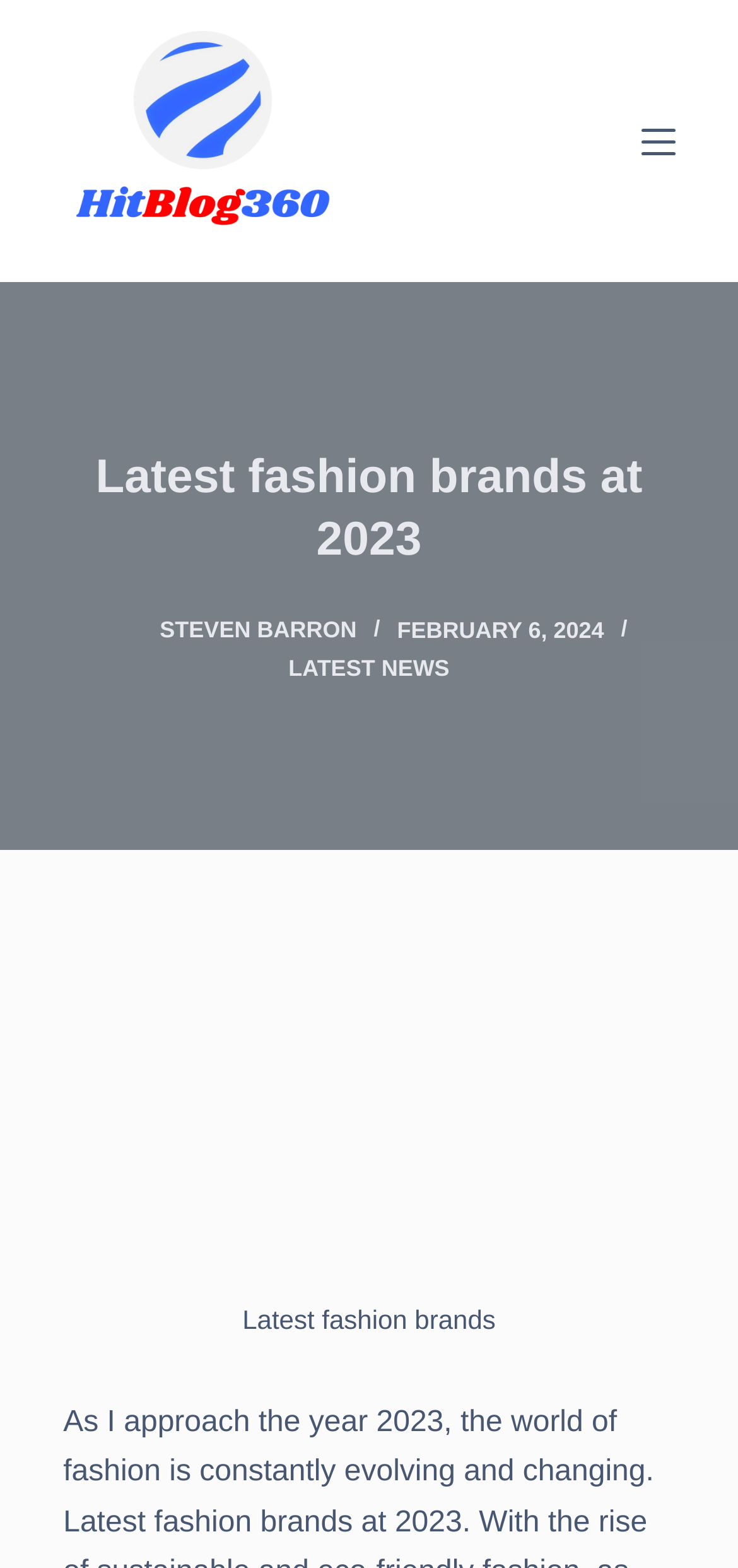What is the author of the article?
Respond to the question with a single word or phrase according to the image.

Steven Barron